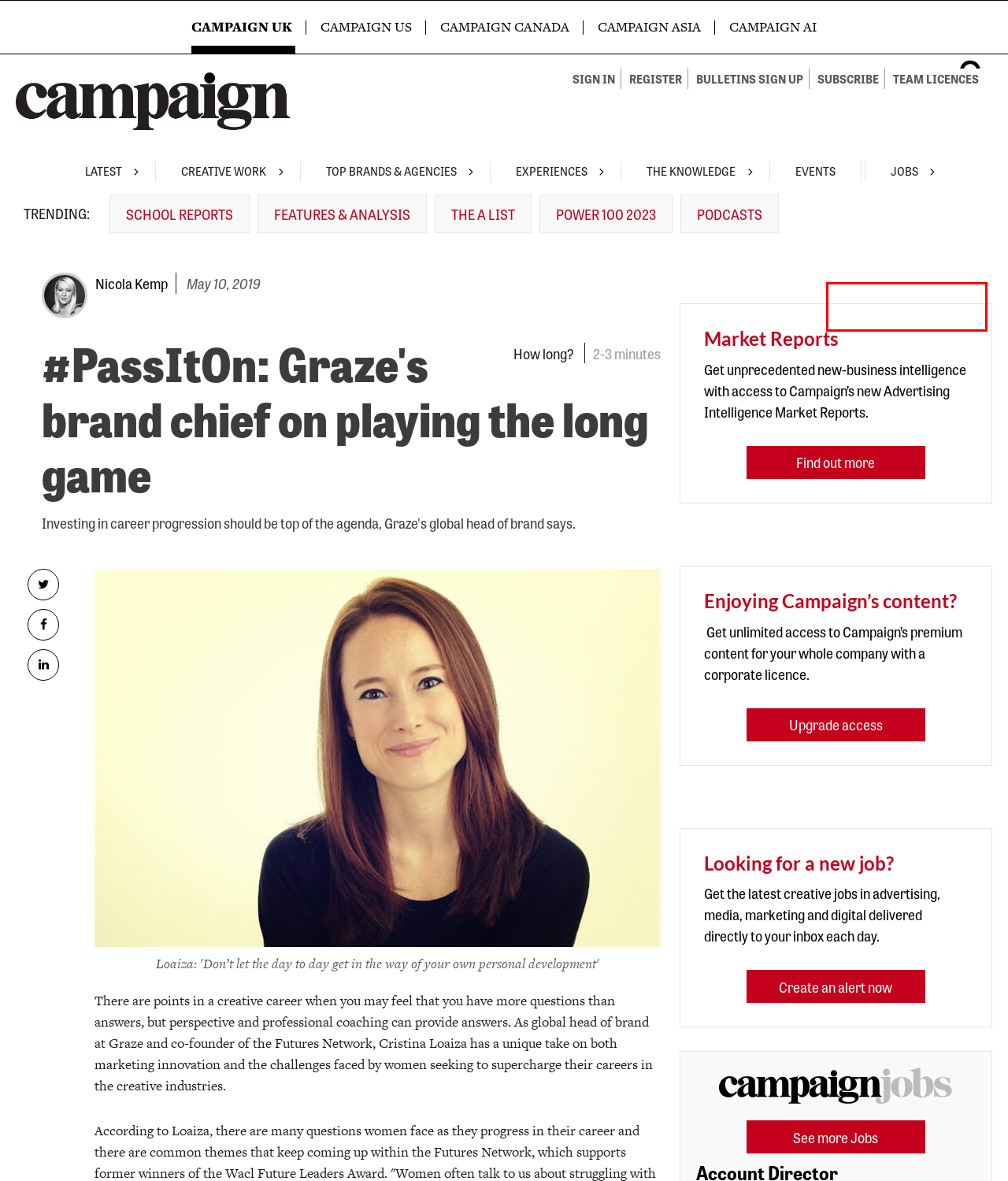You are provided a screenshot of a webpage featuring a red bounding box around a UI element. Choose the webpage description that most accurately represents the new webpage after clicking the element within the red bounding box. Here are the candidates:
A. Creative Jobs and Vacancies | Campaign Jobs
B. Bulletins
C. Campaign Asia - Advertising, Marketing, Media, Digital, PR News & more
D. School Reports 2024
E. Campaign Market Reports
F. Campaign
G. Power 100
H. Careers Advice | Campaign

H